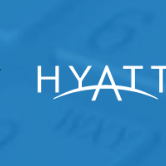Using details from the image, please answer the following question comprehensively:
What does the logo reflect?

The sleek design of the logo reflects Hyatt's commitment to providing quality service and exceptional experiences in the hospitality industry, showcasing the company's values and mission.